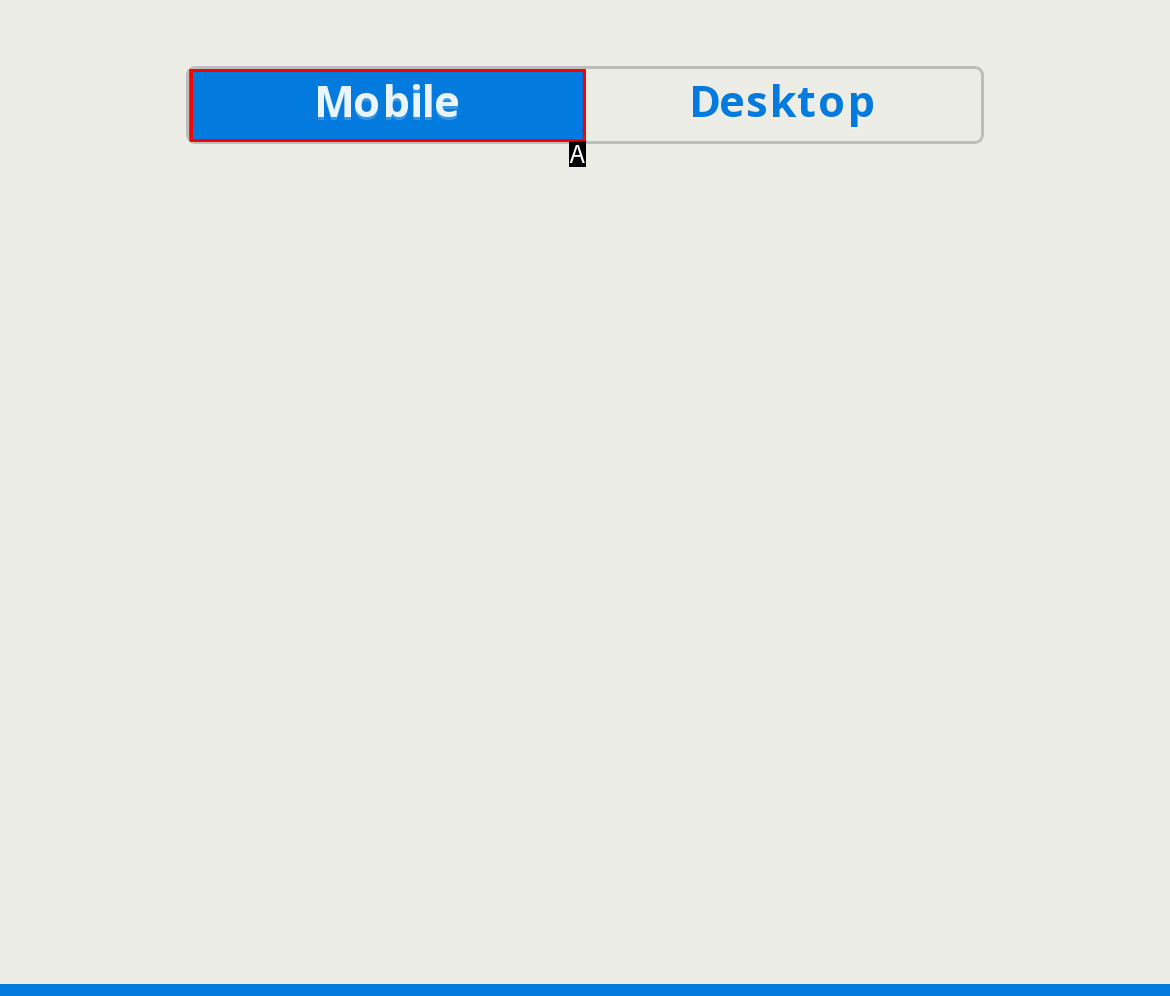Given the description: mobile, identify the matching option. Answer with the corresponding letter.

A